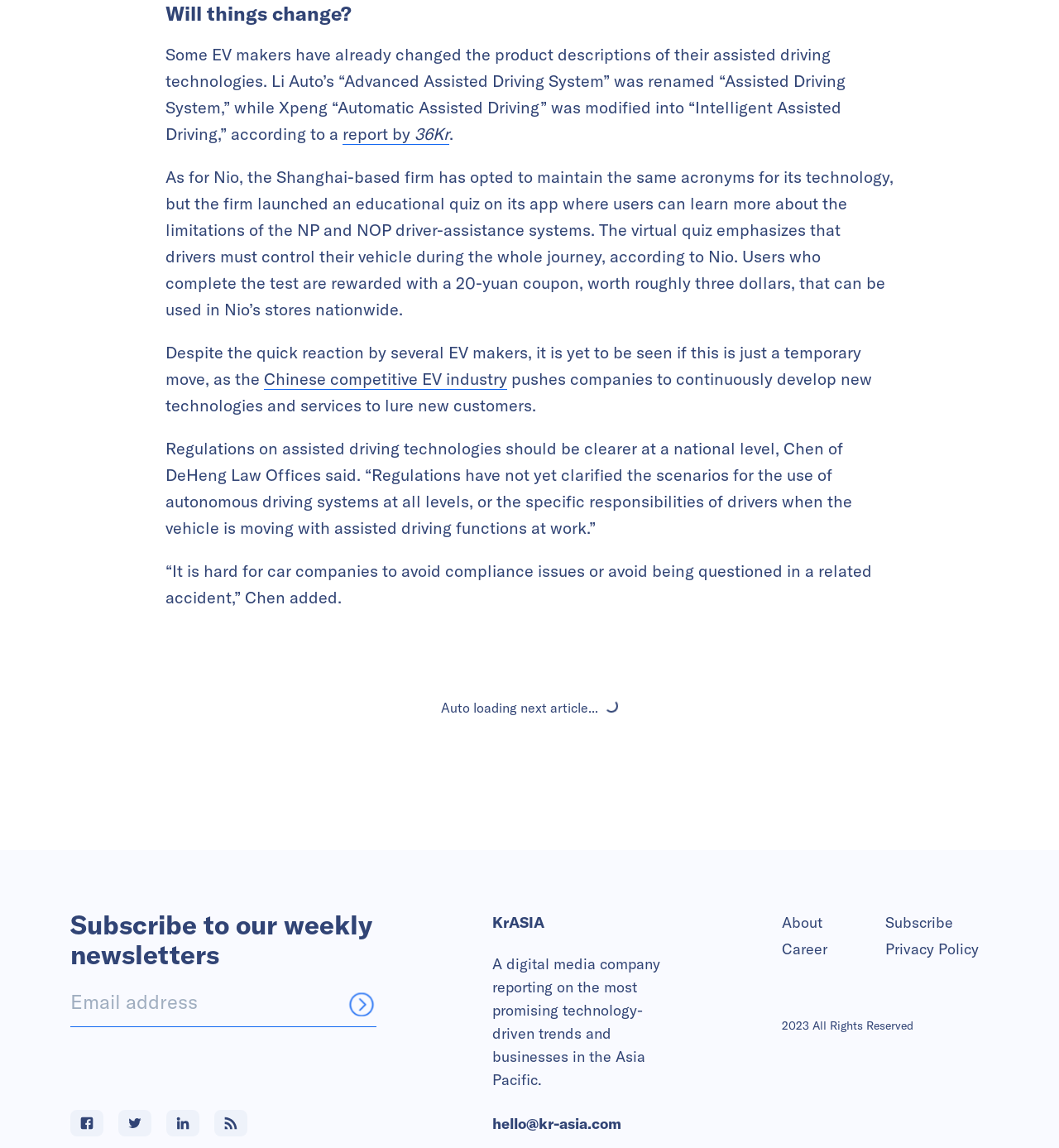Determine the bounding box coordinates for the element that should be clicked to follow this instruction: "Click the 'Our Facebook' button". The coordinates should be given as four float numbers between 0 and 1, in the format [left, top, right, bottom].

[0.066, 0.967, 0.098, 0.99]